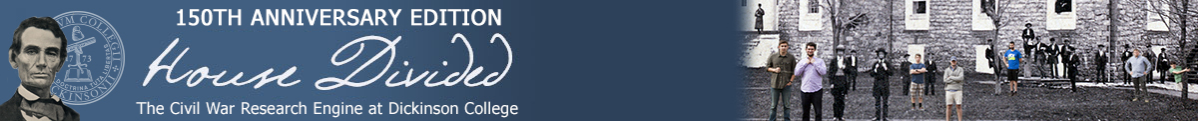Who is depicted on the left side of the header?
Please answer the question with a detailed and comprehensive explanation.

A stylized depiction of Abraham Lincoln is shown on the left side of the header, reinforcing the connection to the Civil War.